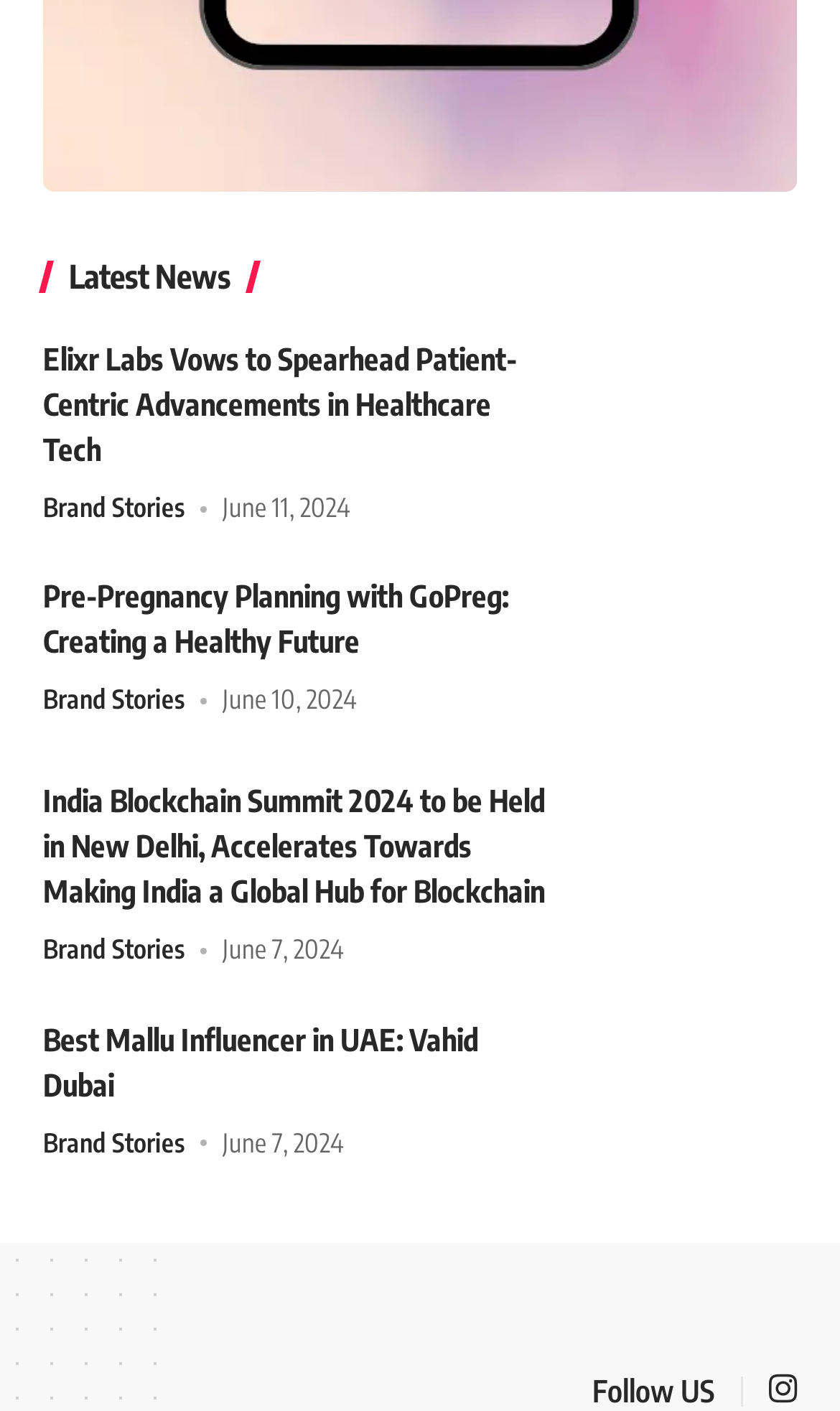How many times does the phrase 'Brand Stories' appear?
Based on the image, provide your answer in one word or phrase.

5